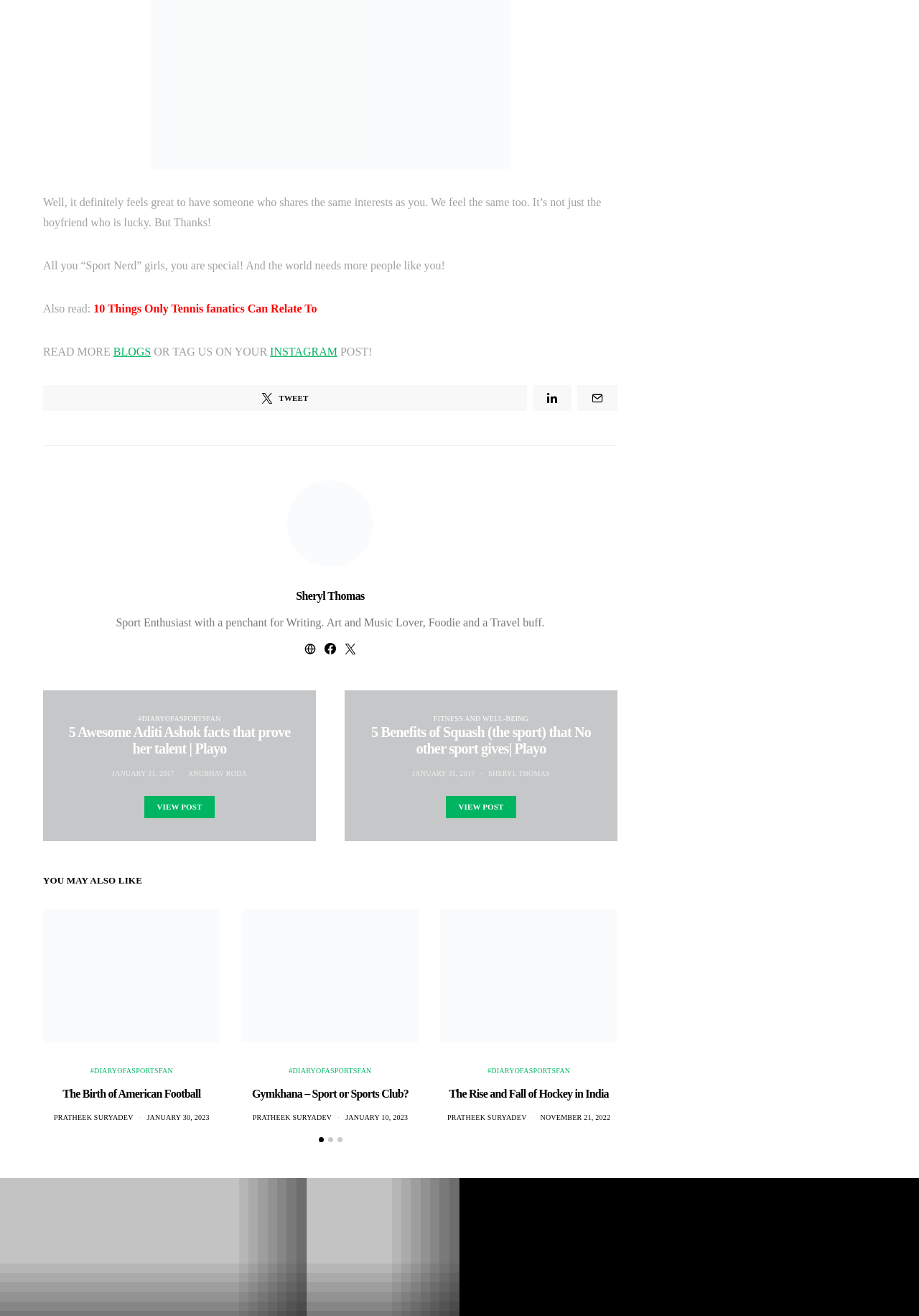Indicate the bounding box coordinates of the element that needs to be clicked to satisfy the following instruction: "Read more about 10 Things Only Tennis fanatics Can Relate To". The coordinates should be four float numbers between 0 and 1, i.e., [left, top, right, bottom].

[0.102, 0.23, 0.345, 0.239]